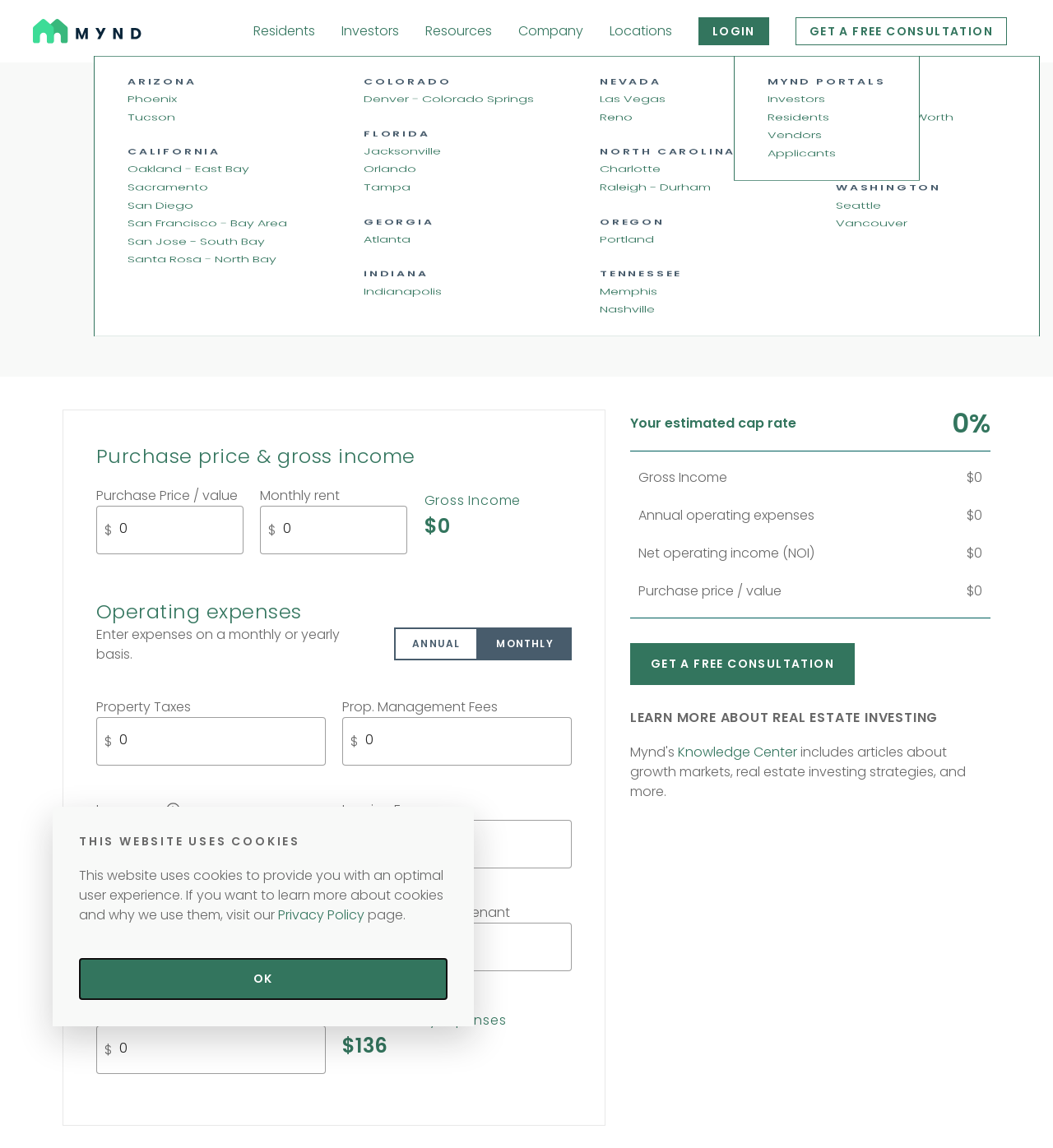Give an extensive and precise description of the webpage.

The webpage is a cap rates calculator provided by Mynd. At the top, there are several links, including "Residents", "Investors", "Resources", "Company", and "Locations", which are positioned horizontally and evenly spaced. To the right of these links, there is a "LOGIN" button and a "GET A FREE CONSULTATION" button.

Below these links, there are several textboxes arranged in a grid-like pattern, with three columns and four rows. The textboxes are positioned in the middle of the page, with some space between them. Above the textboxes, there are two buttons, "ANNUAL" and "MONTHLY", which are positioned side by side.

At the bottom of the page, there is a "GET A FREE CONSULTATION" button, which is larger than the one at the top. To the right of this button, there is a link to the "Knowledge Center".

A modal dialog box is displayed on top of the main content, which informs users that the website uses cookies. The dialog box contains a brief message explaining the use of cookies and provides a link to the "Privacy Policy" page. There is an "OK" button at the bottom of the dialog box, which is currently focused.